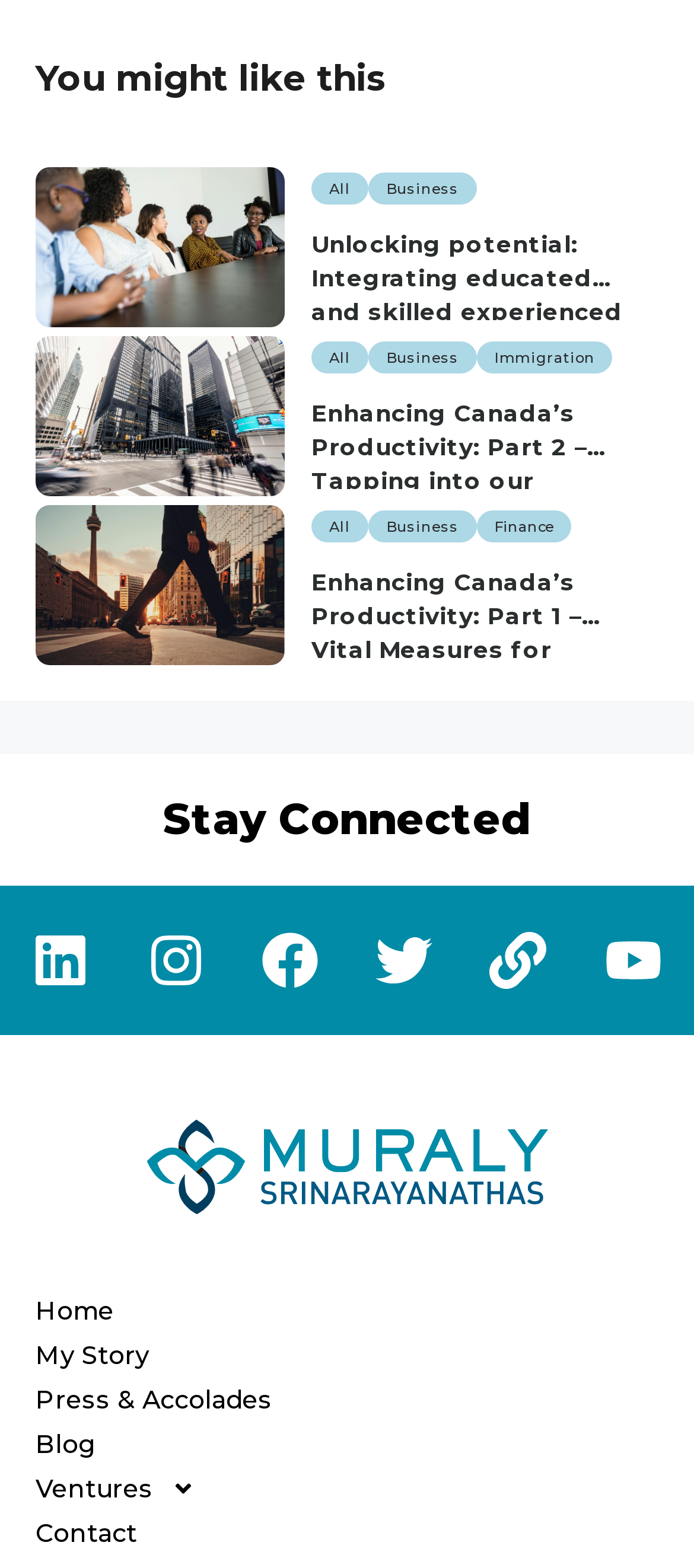Locate the bounding box coordinates of the UI element described by: "My Story". Provide the coordinates as four float numbers between 0 and 1, formatted as [left, top, right, bottom].

[0.051, 0.853, 0.949, 0.875]